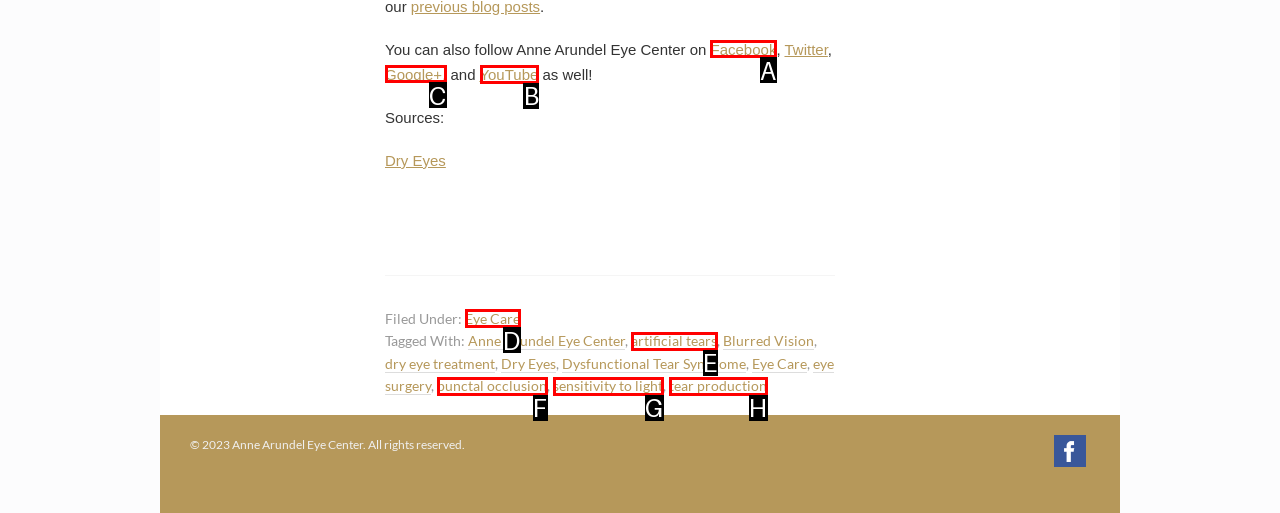Choose the HTML element you need to click to achieve the following task: Visit YouTube
Respond with the letter of the selected option from the given choices directly.

B